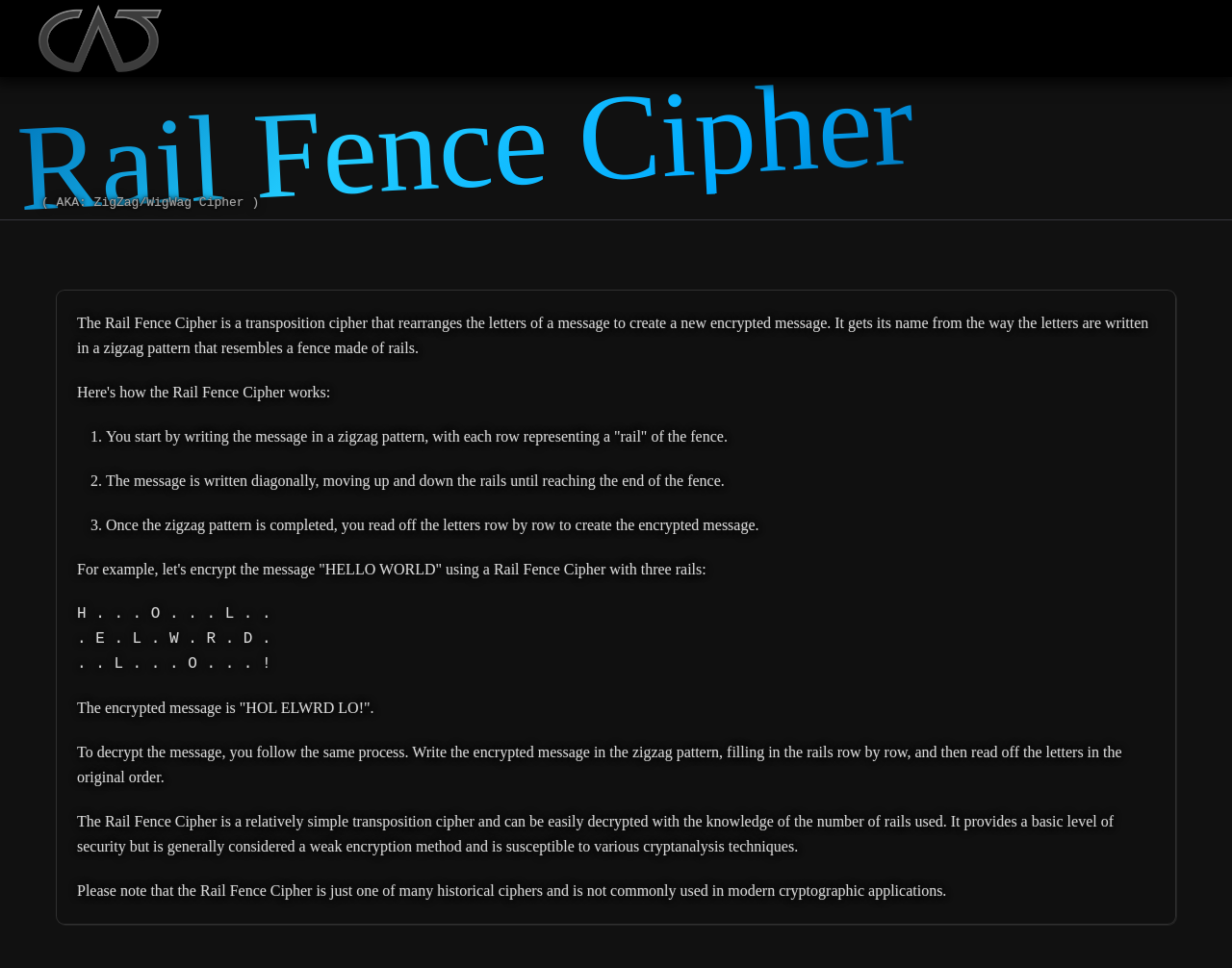What is required to decrypt a message using the Rail Fence Cipher?
Please look at the screenshot and answer in one word or a short phrase.

Knowledge of the number of rails used